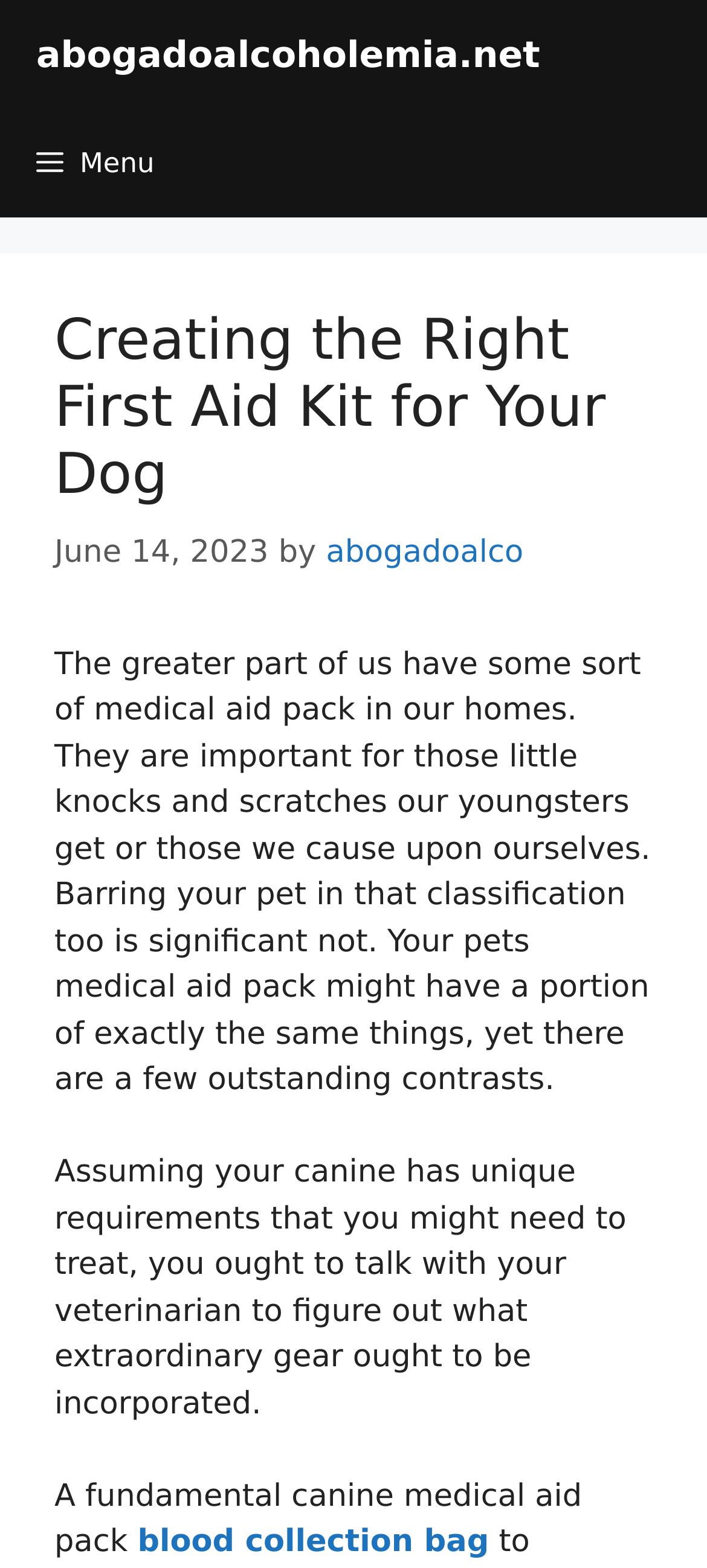Identify the main heading from the webpage and provide its text content.

Creating the Right First Aid Kit for Your Dog